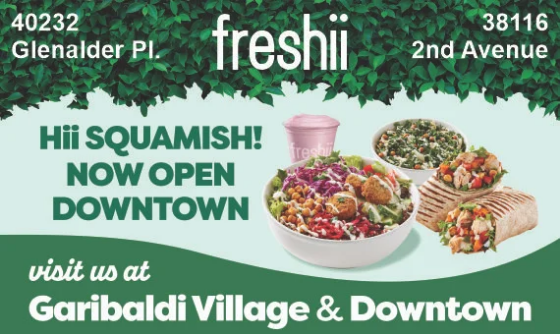Elaborate on the contents of the image in great detail.

The image features an advertisement for Freshii, a health-focused restaurant that has just opened in Squamish. The design prominently displays the brand name "freshii" in vibrant green letters against a light background, surrounded by leafy greens to evoke freshness. The message "Hii SQUAMISH! NOW OPEN DOWNTOWN" is boldly featured, welcoming the local community. 

Below the text, enticing images of healthy food options such as salads, wraps, and beverages showcase the restaurant's offerings. The advertisement also includes the specific address details—"40232 Glenalder Pl." and "38116 2nd Avenue"—and encourages visitors to explore their locations at "Garibaldi Village & Downtown." This colorful and appealing design invites health-conscious locals to discover Freshii's nutritious meals and snacks in their new downtown location.